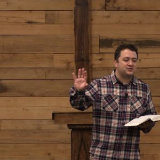Please answer the following query using a single word or phrase: 
What is the atmosphere of the setting?

Welcoming